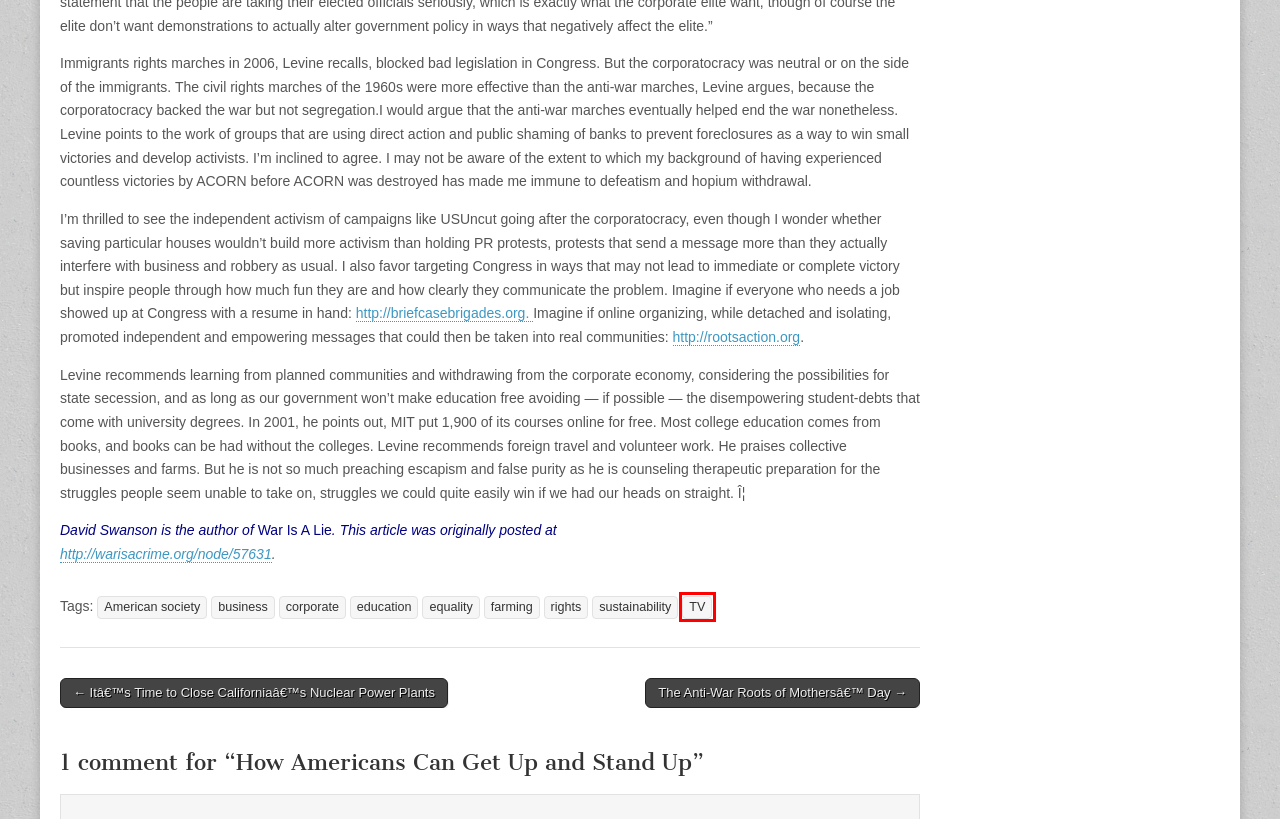You are provided with a screenshot of a webpage that has a red bounding box highlighting a UI element. Choose the most accurate webpage description that matches the new webpage after clicking the highlighted element. Here are your choices:
A. RootsAction
B. American society – The PeaceWorker
C. rights – The PeaceWorker
D. TV – The PeaceWorker
E. sustainability – The PeaceWorker
F. farming – The PeaceWorker
G. equality – The PeaceWorker
H. business – The PeaceWorker

D